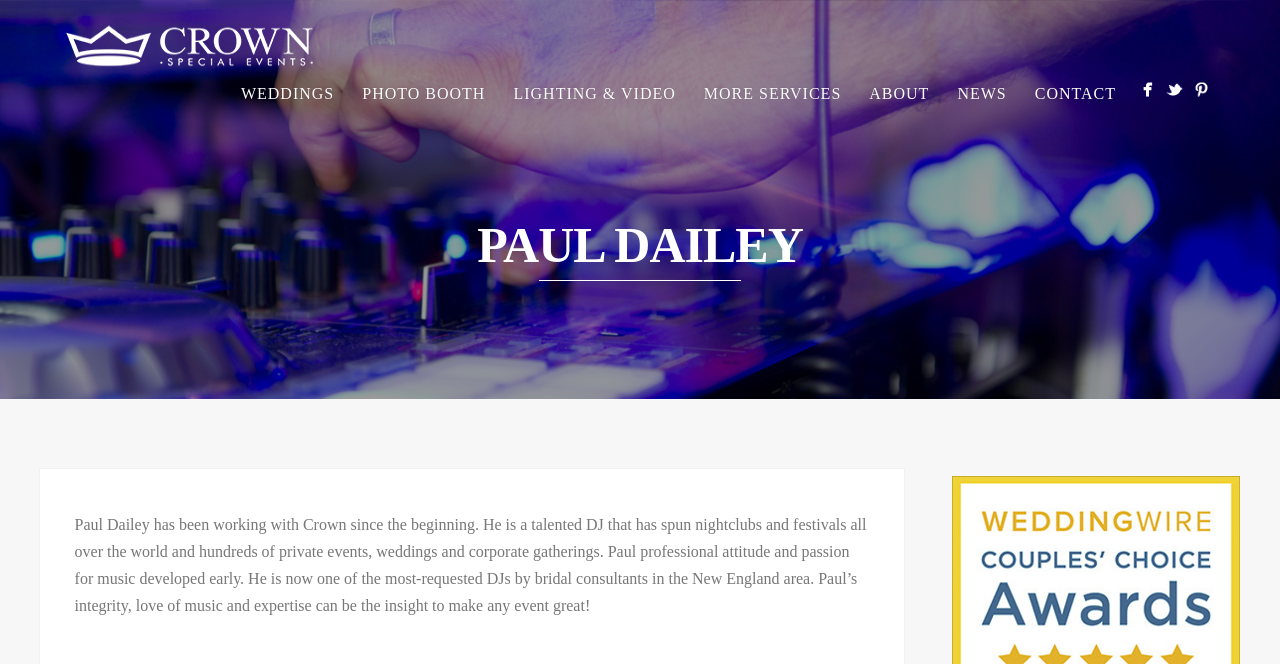Using the format (top-left x, top-left y, bottom-right x, bottom-right y), provide the bounding box coordinates for the described UI element. All values should be floating point numbers between 0 and 1: More Services

[0.539, 0.117, 0.668, 0.164]